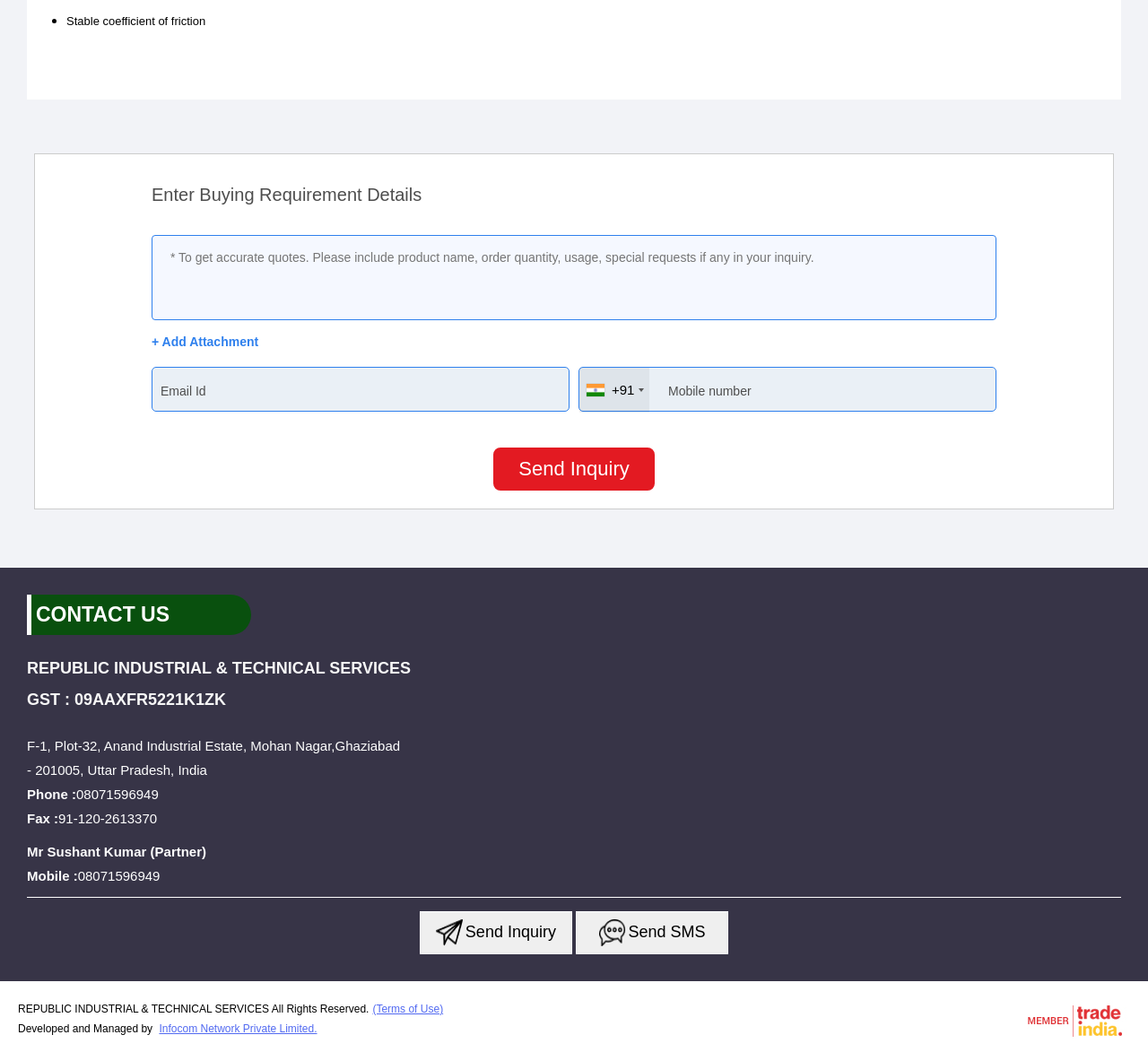Determine the bounding box coordinates of the region to click in order to accomplish the following instruction: "Send an inquiry". Provide the coordinates as four float numbers between 0 and 1, specifically [left, top, right, bottom].

[0.43, 0.422, 0.57, 0.462]